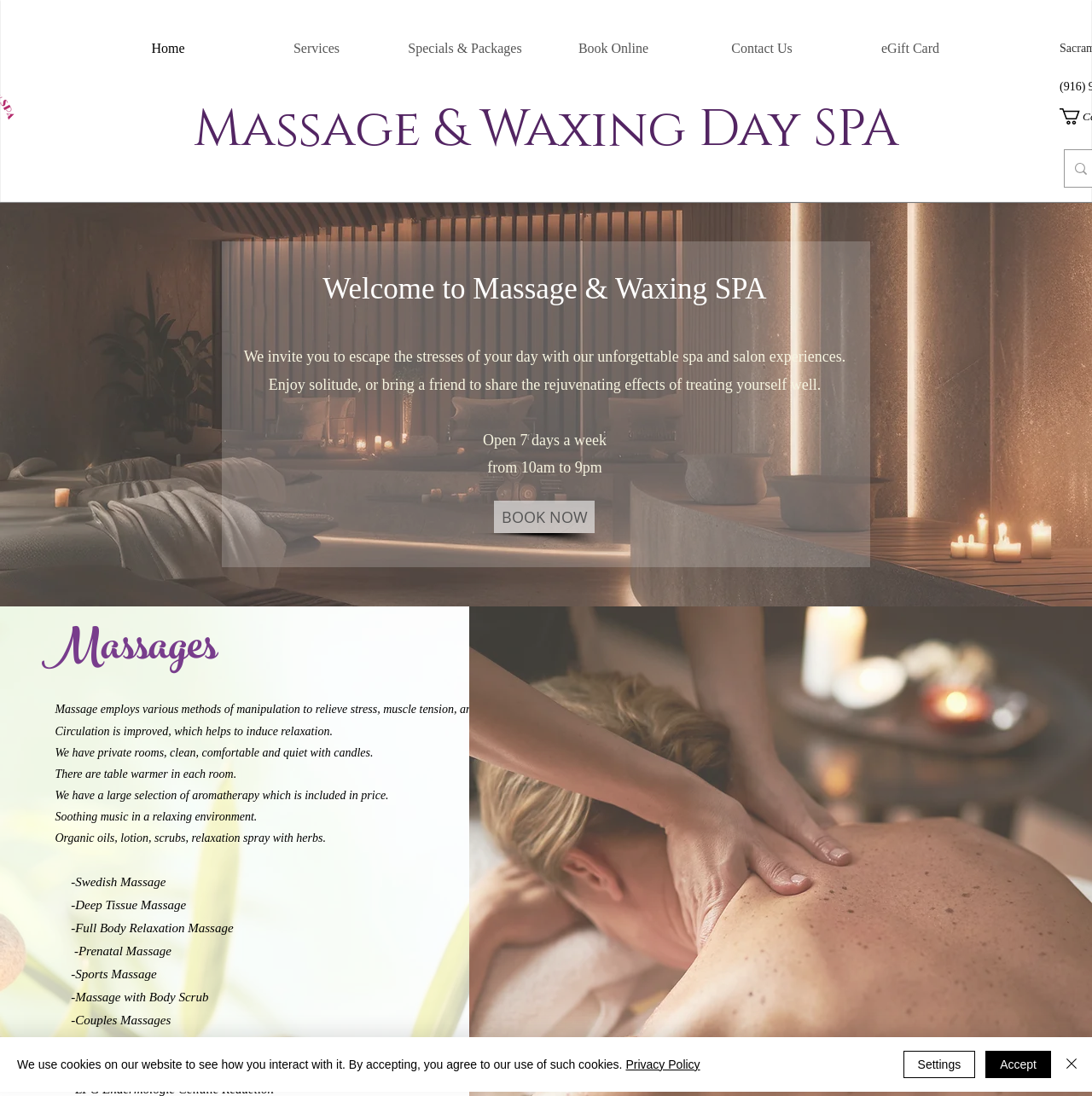Give an extensive and precise description of the webpage.

This webpage is for Massage & Waxing Day SPA, a spa and salon service provider in Sacramento. At the top, there is a navigation menu with links to different sections of the website, including Home, Services, Specials & Packages, Book Online, Contact Us, and eGift Card. Below the navigation menu, there is a large heading that displays the spa's name, accompanied by a small image on the right side.

The main content of the webpage is divided into two sections. On the left side, there is a large image that takes up most of the vertical space, with a caption "Luxury Spa sacramento". On the right side, there is a welcome message that invites visitors to escape the stresses of their day with the spa's unforgettable experiences. Below the welcome message, there is a section that displays the spa's operating hours, from 10am to 9pm, 7 days a week. A "BOOK NOW" link is prominently displayed below the operating hours.

Further down the page, there is a section dedicated to massages, with a heading "Massages" and a brief description of the benefits of massage therapy. The section lists various types of massages offered by the spa, including Swedish Massage, Deep Tissue Massage, Full Body Relaxation Massage, Prenatal Massage, Sports Massage, Massage with Body Scrub, Couples Massages, Four hands Massage, Hot Stones Massage, and LPG Endermologie Cellulie Reduction.

At the bottom of the page, there is a Wix Chat iframe and a cookie policy alert that informs visitors about the use of cookies on the website. The alert includes links to the Privacy Policy and buttons to Accept, Settings, or Close the alert.